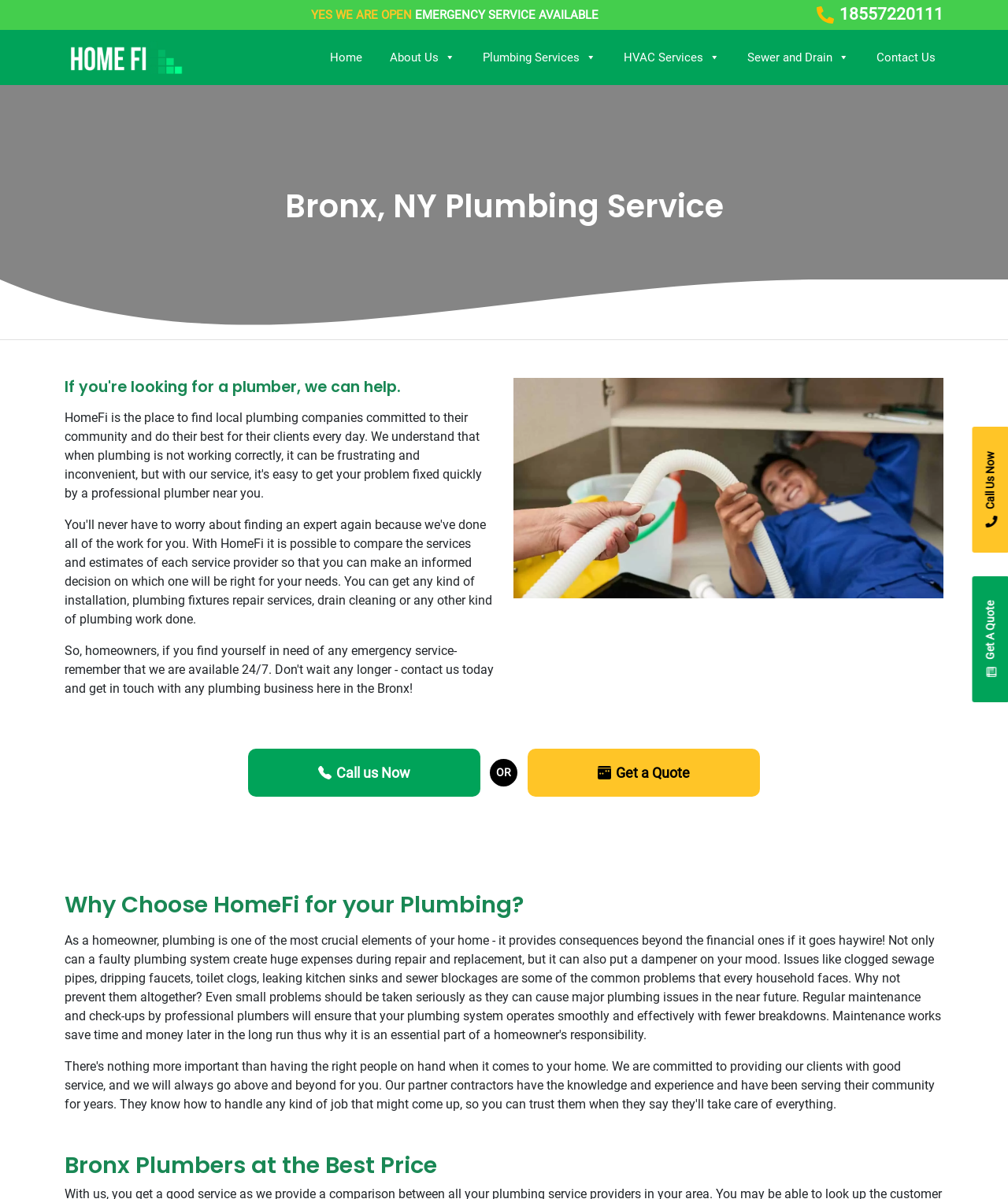What is the purpose of the 'Get a Quote' button?
Refer to the image and provide a concise answer in one word or phrase.

To request a quote